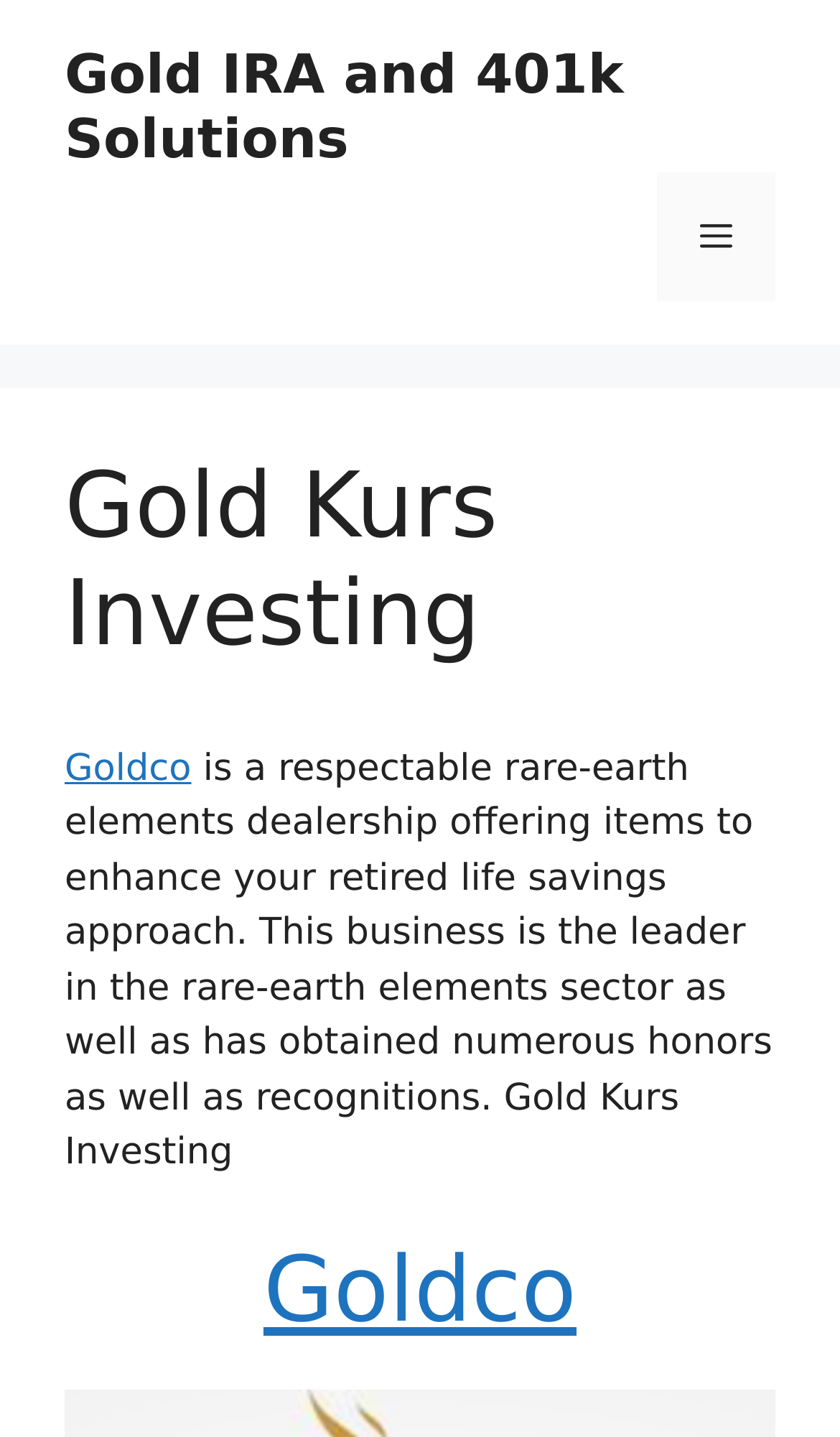From the element description Goldco, predict the bounding box coordinates of the UI element. The coordinates must be specified in the format (top-left x, top-left y, bottom-right x, bottom-right y) and should be within the 0 to 1 range.

[0.314, 0.861, 0.686, 0.934]